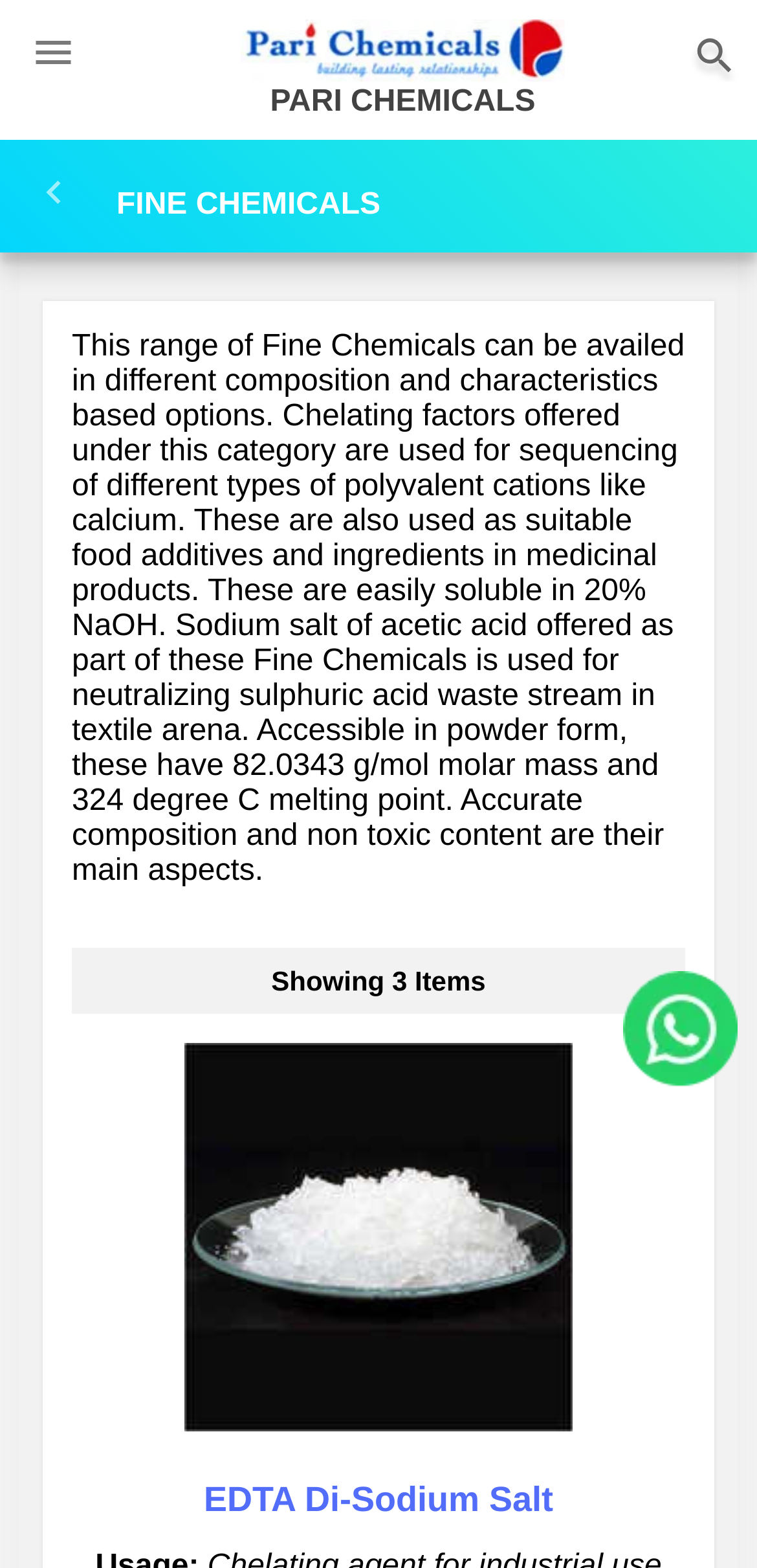Provide a brief response to the question using a single word or phrase: 
What is the purpose of EDTA Di-Sodium Salt?

Neutralizing sulphuric acid waste stream